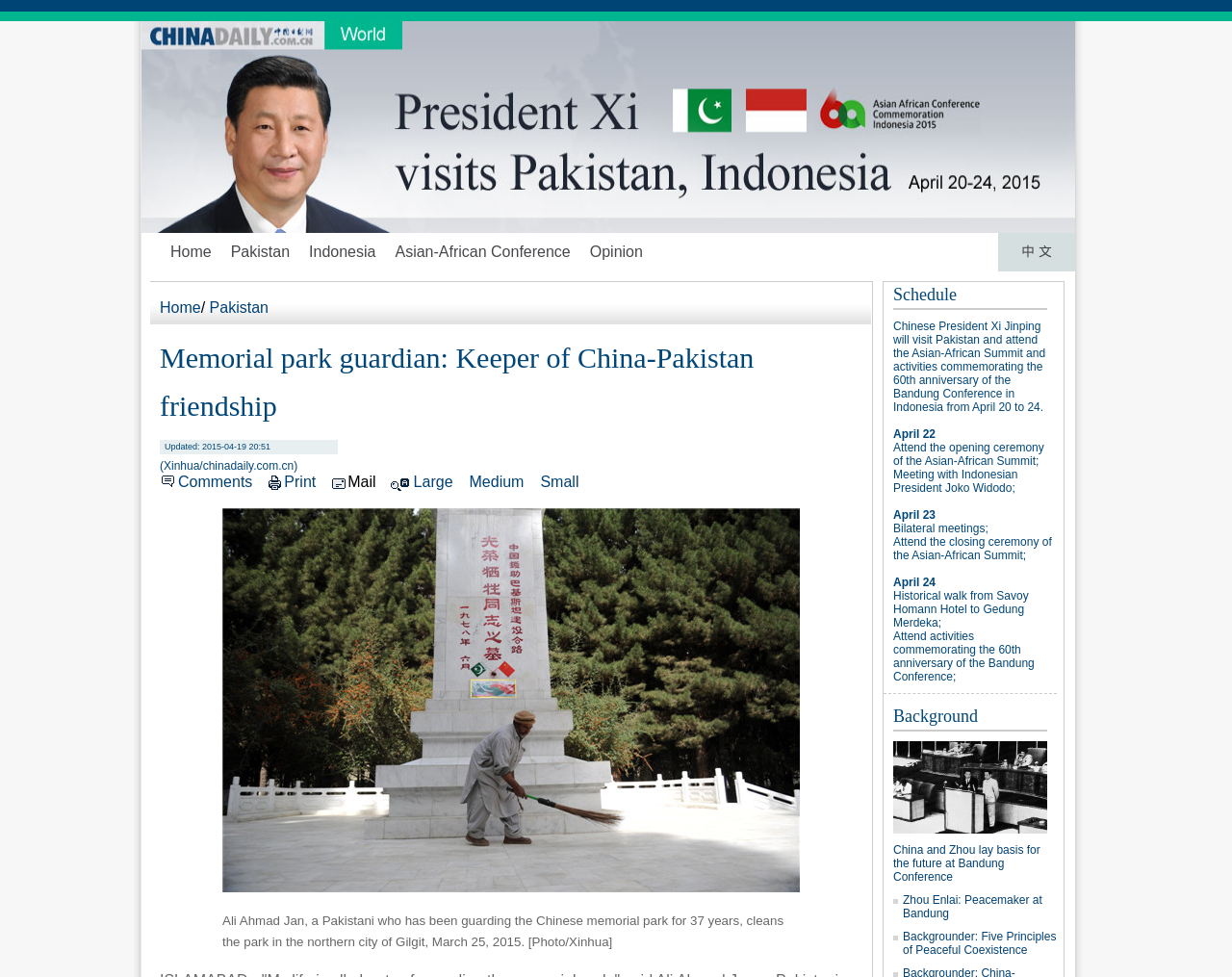What is the significance of the Bandung Conference?
Look at the image and answer with only one word or phrase.

60th anniversary